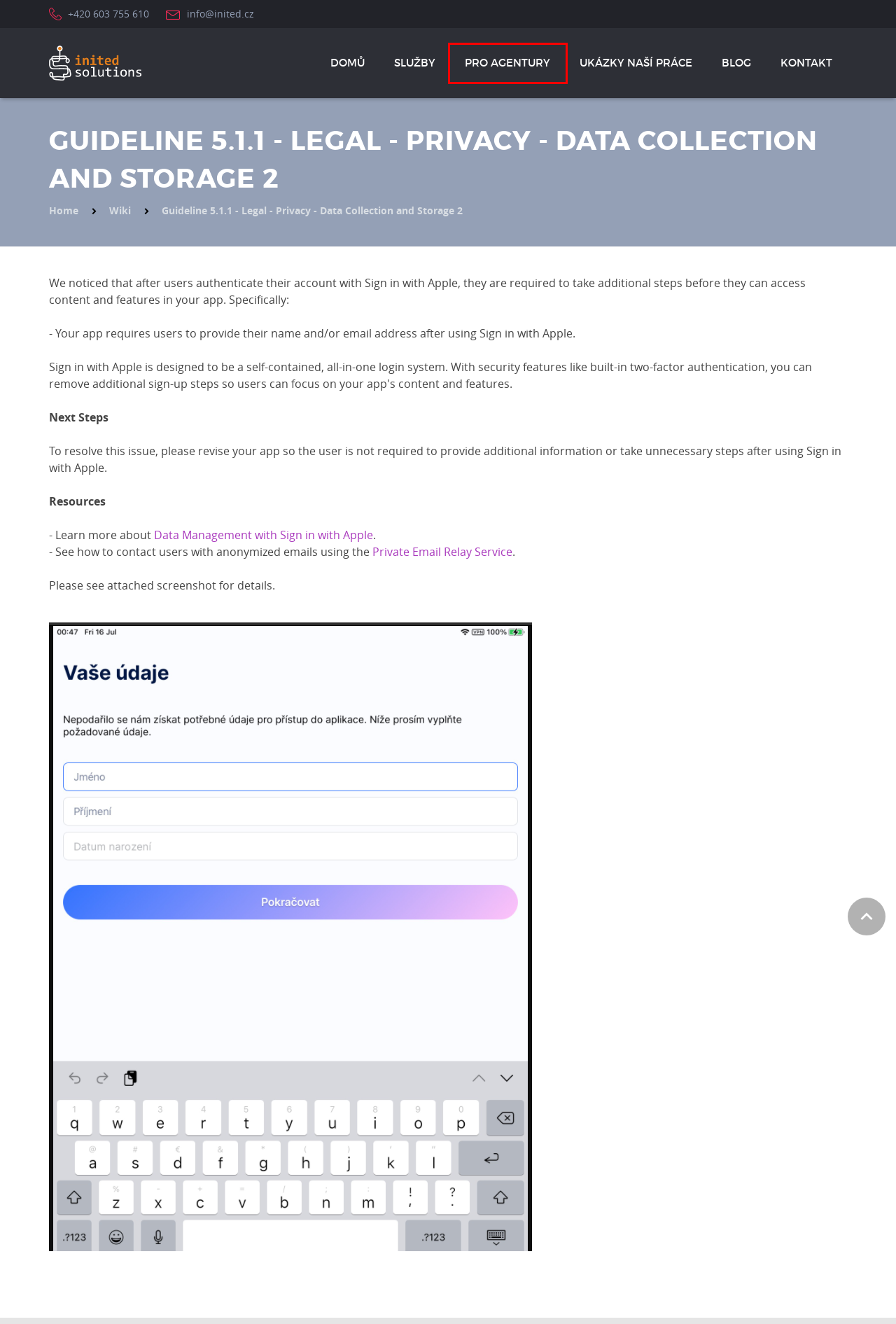You are given a screenshot of a webpage with a red bounding box around an element. Choose the most fitting webpage description for the page that appears after clicking the element within the red bounding box. Here are the candidates:
A. Trendy a novinky ze světa mobilních aplikací | INITED Solutions s.r.o.
B. Návody | INITED Solutions s.r.o.
C. Ukázky naší práce | INITED Solutions s.r.o.
D. Communicating using the private email relay service | Apple Developer Documentation
E. Sign in with Apple | Apple Developer Documentation
F. Vývoj mobilních aplikací pro agentury | INITED Solutions s.r.o.
G. Kontakt | INITED Solutions s.r.o.
H. Váš spolehlivý partner pro mobilní řešení | INITED Solutions s.r.o.

F